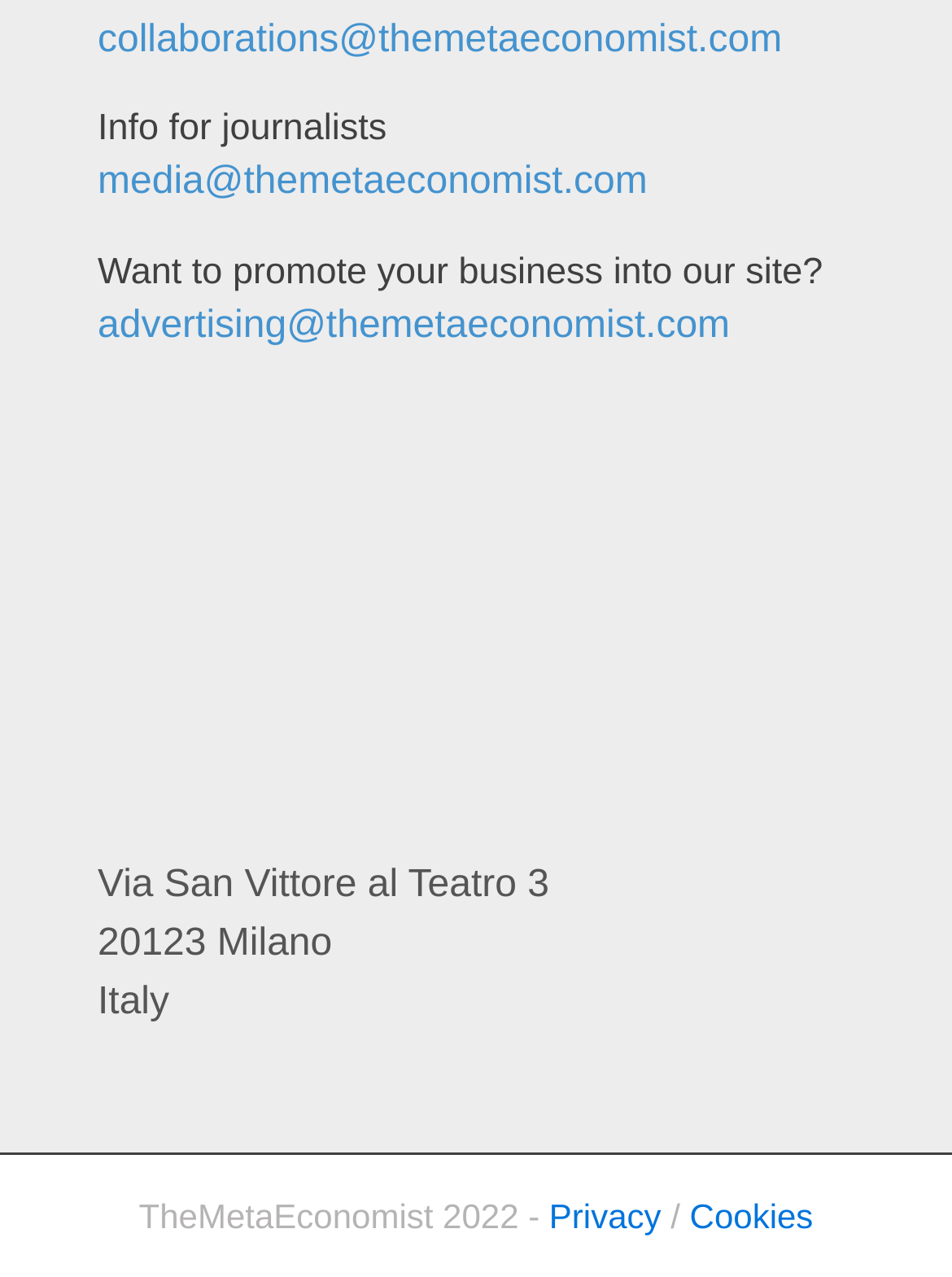What year is the website copyright?
Analyze the screenshot and provide a detailed answer to the question.

I found a static text element with the text 'TheMetaEconomist 2022 -' which indicates the website's copyright year is 2022.